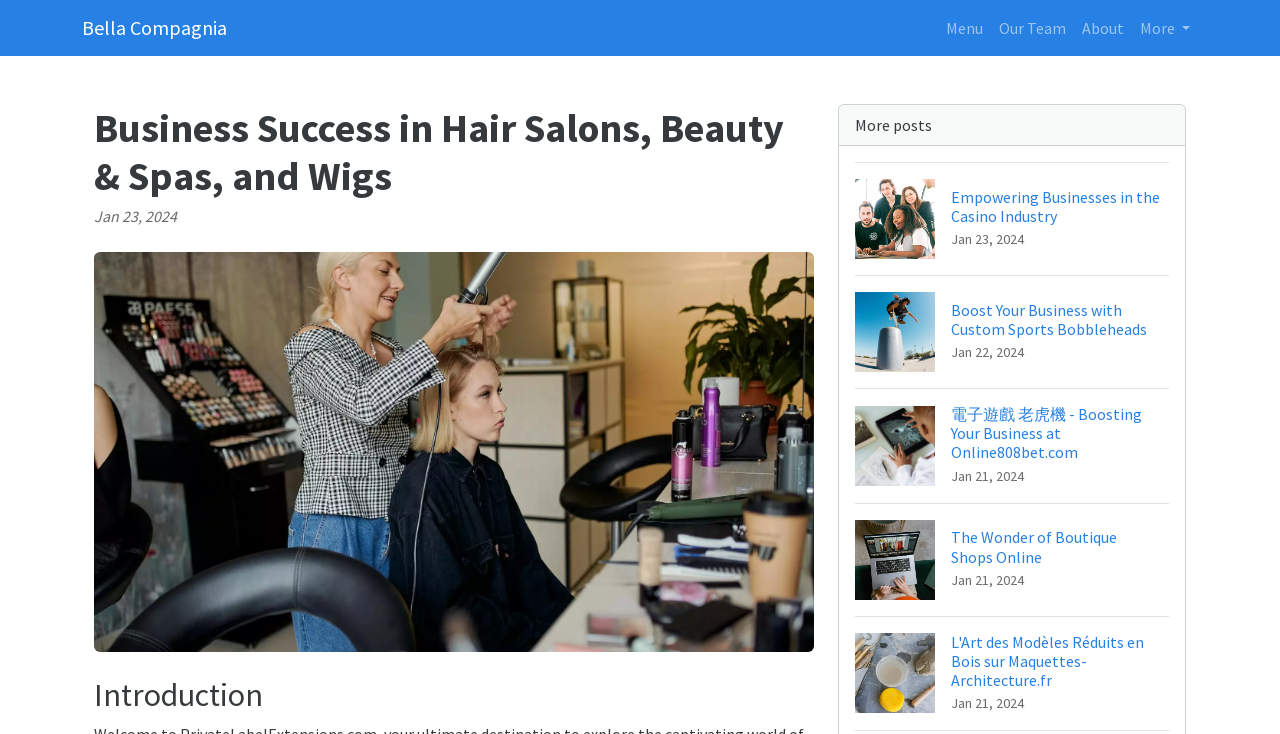Provide the bounding box coordinates for the area that should be clicked to complete the instruction: "Click on the 'Bella Compagnia' link".

[0.064, 0.011, 0.177, 0.065]